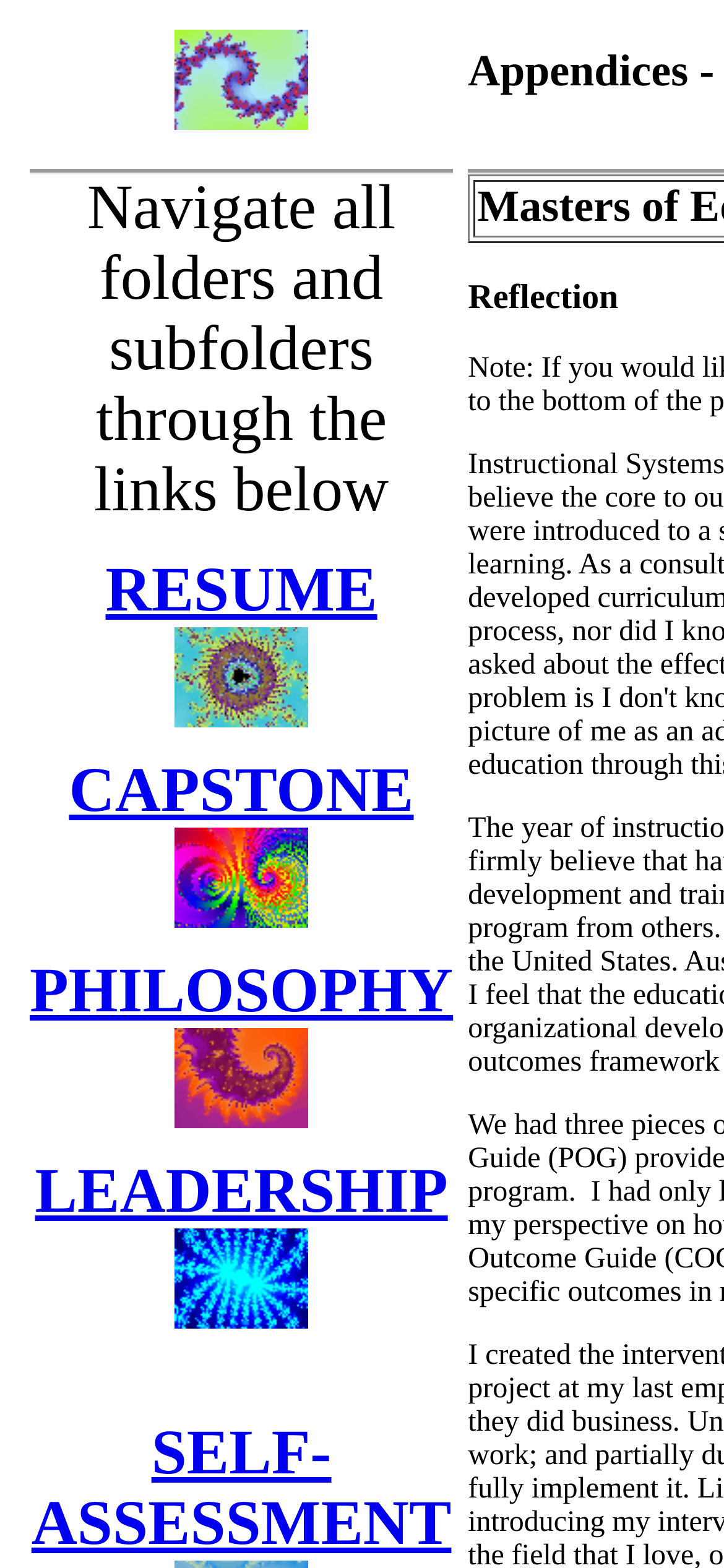What is the last link on the webpage?
Look at the screenshot and respond with one word or a short phrase.

SELF-ASSESSMENT